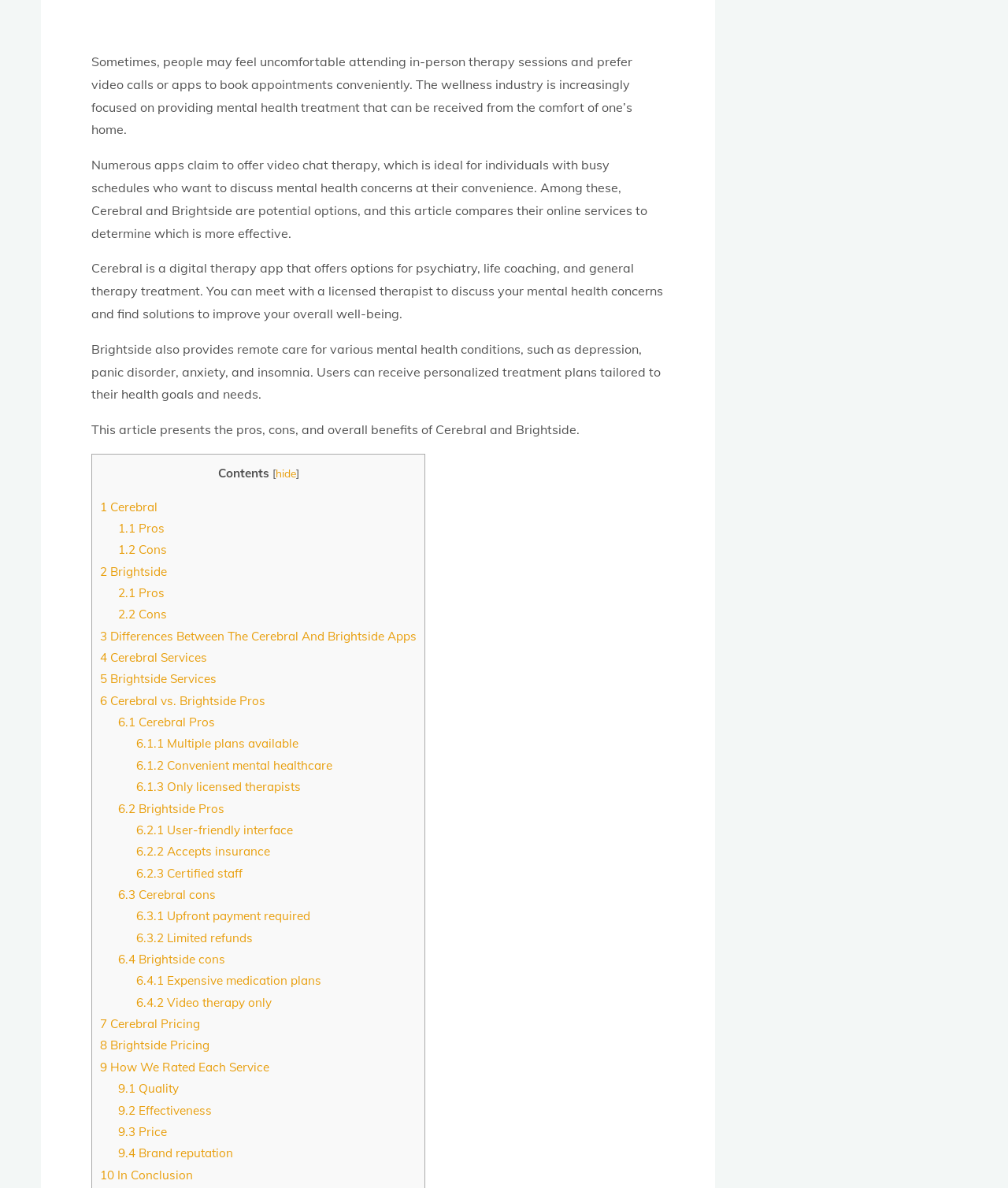Point out the bounding box coordinates of the section to click in order to follow this instruction: "View 'In Conclusion'".

[0.099, 0.983, 0.191, 0.995]